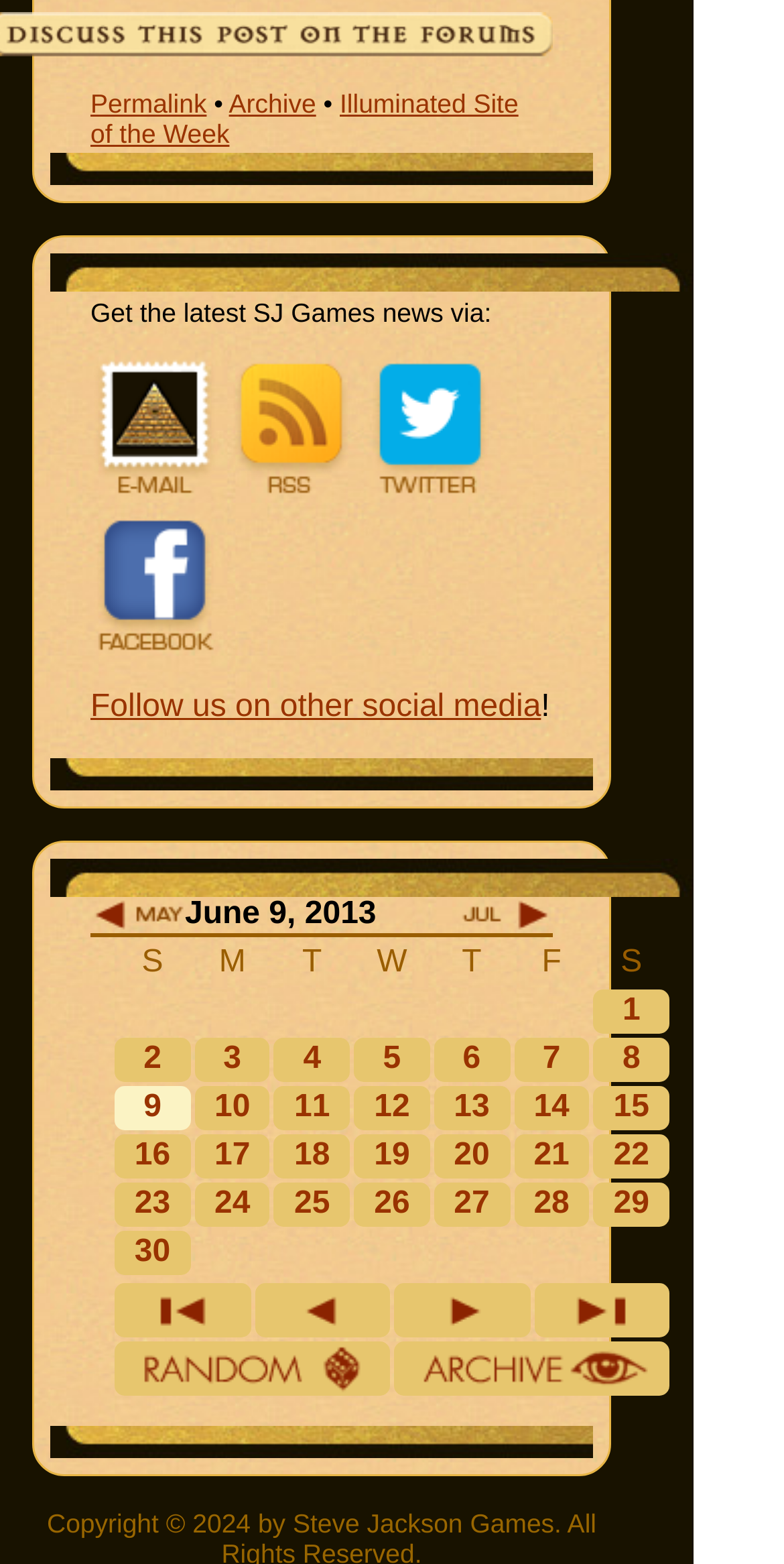Provide your answer in a single word or phrase: 
How many social media links are there?

4